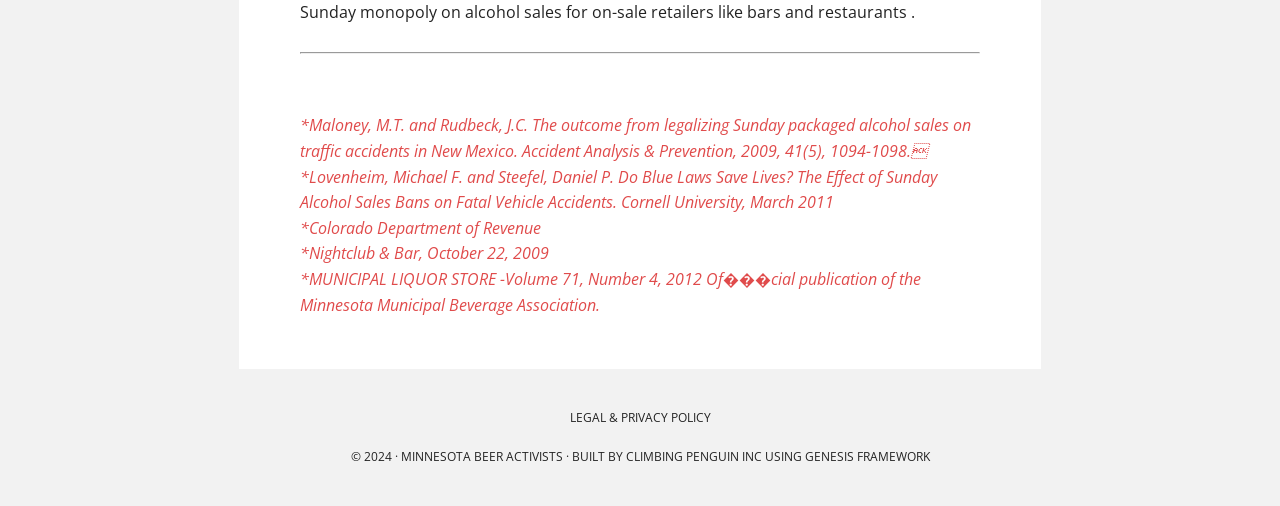Please find and report the bounding box coordinates of the element to click in order to perform the following action: "read the publication by Lovenheim and Steefel". The coordinates should be expressed as four float numbers between 0 and 1, in the format [left, top, right, bottom].

[0.234, 0.327, 0.732, 0.421]